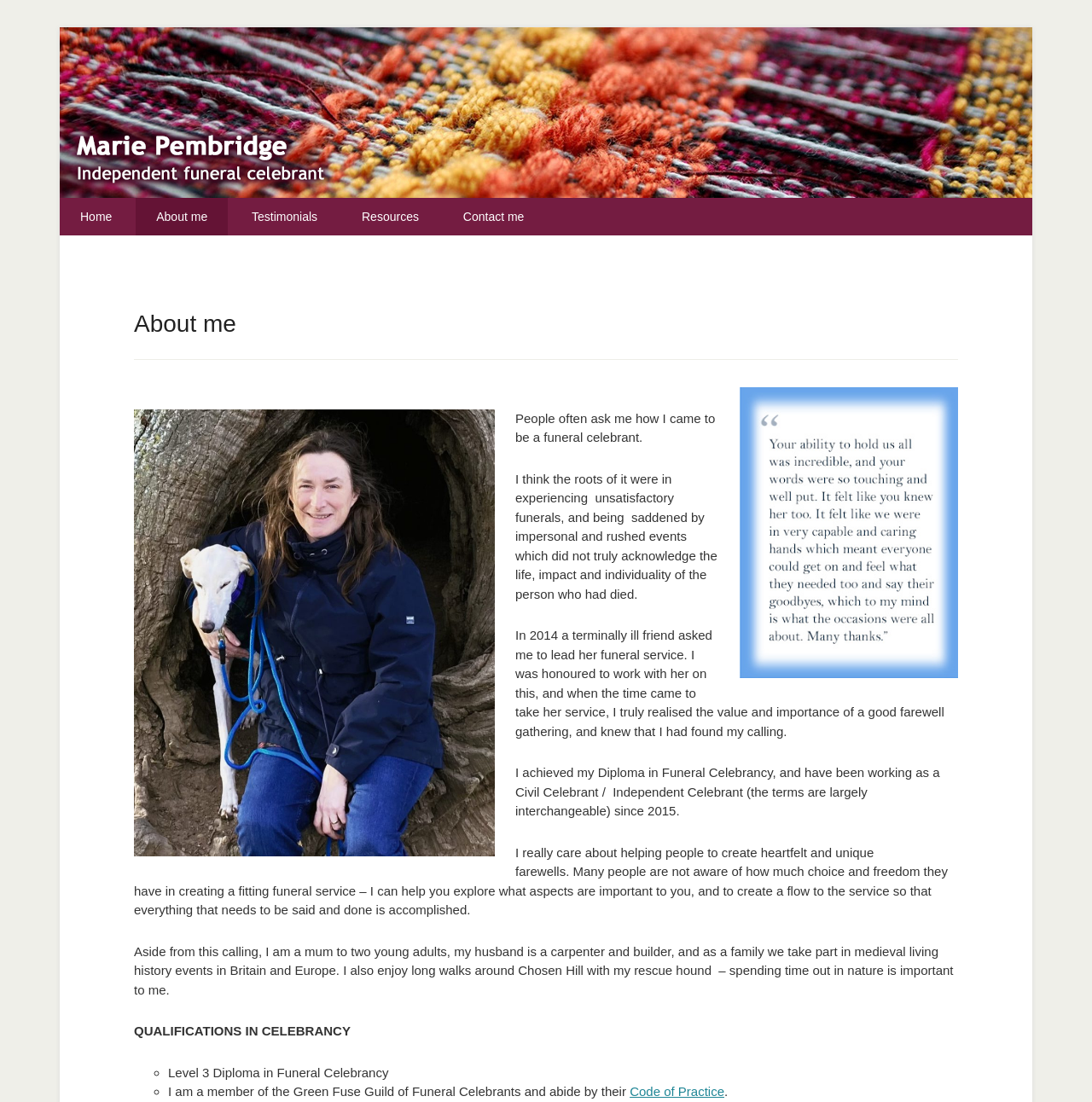Elaborate on the different components and information displayed on the webpage.

The webpage is about Marie Pembridge, a funeral celebrant in Gloucestershire. At the top, there is a navigation menu with five links: Home, About me, Testimonials, Resources, and Contact me. Below the navigation menu, there is a header section with a heading "About me" and an image labeled "testimonial-3" to the right of it.

The main content of the page is divided into several sections. The first section starts with a paragraph of text that explains how Marie became a funeral celebrant, followed by two more paragraphs that describe her experience and motivation. Below these paragraphs, there is another section that describes Marie's approach to helping people create unique and heartfelt farewells.

The next section is a personal one, where Marie shares a bit about her family and hobbies, including her involvement in medieval living history events and her love for long walks with her rescue hound. 

Finally, there is a section that lists Marie's qualifications in celebrancy, including her Level 3 Diploma in Funeral Celebrancy and her membership in the Green Fuse Guild of Funeral Celebrants, with a link to their Code of Practice.